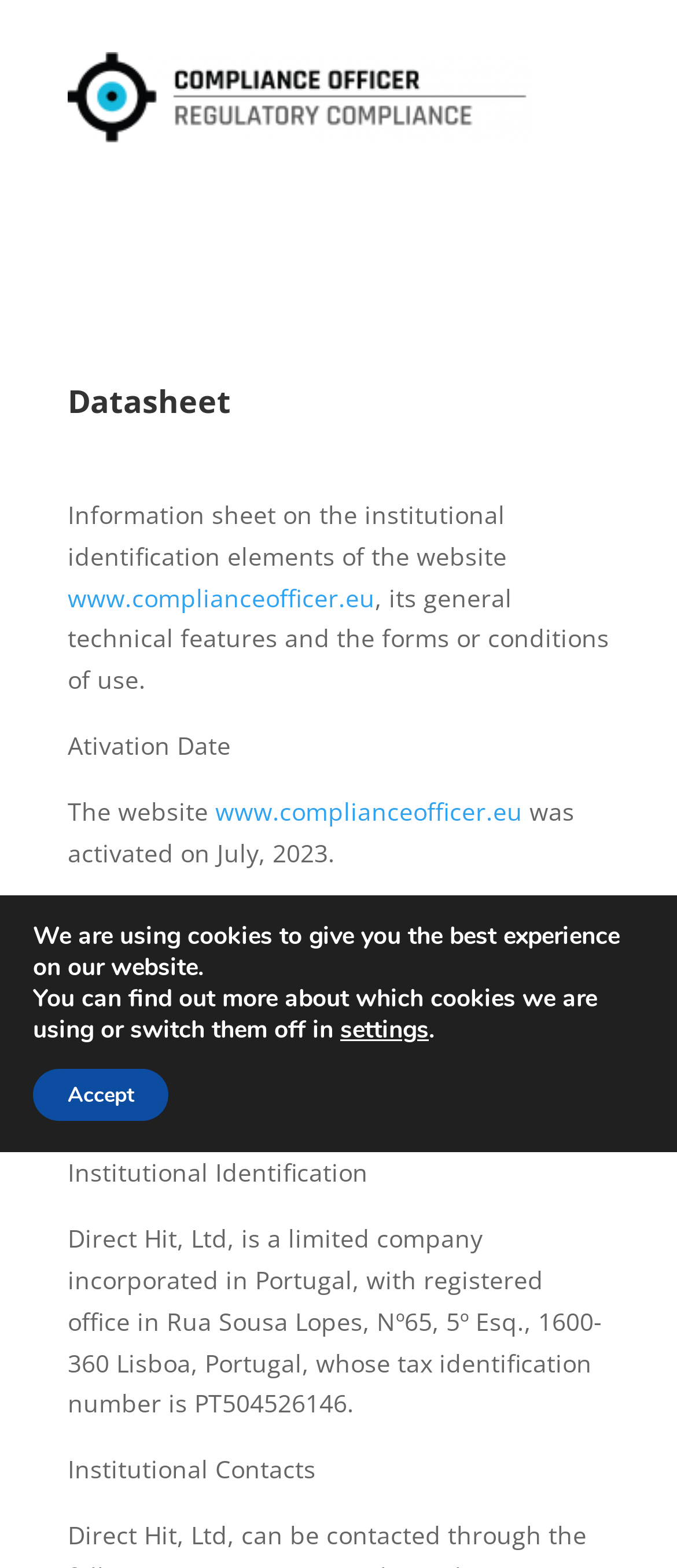Answer the question with a single word or phrase: 
What is the purpose of the information sheet?

To provide institutional identification elements